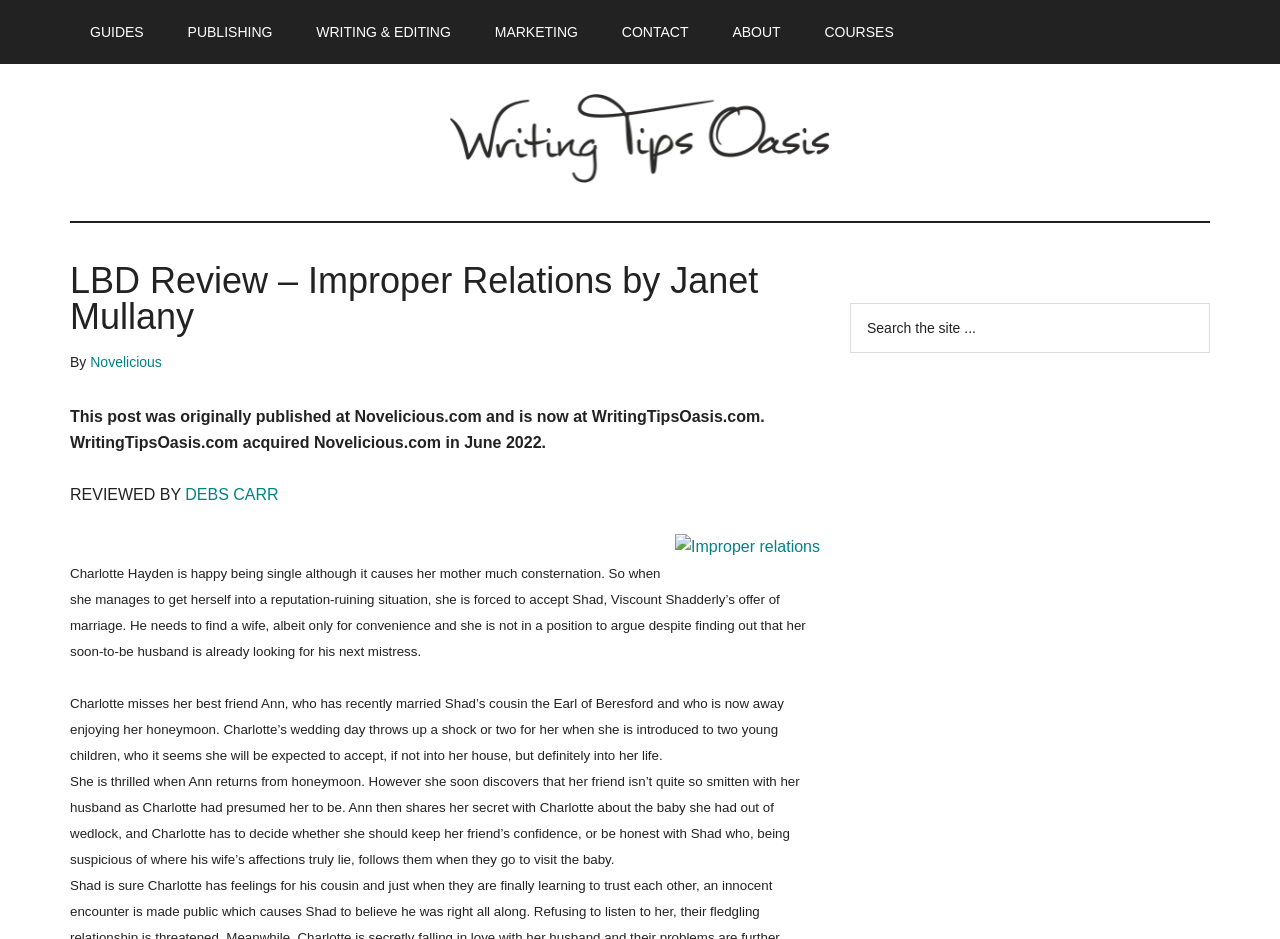Give an in-depth explanation of the webpage layout and content.

The webpage is a book review page on WritingTipsOasis.com, a website dedicated to helping writers to write and publish books. At the top of the page, there are two "Skip to" links, one for main content and one for primary sidebar, followed by a navigation menu with seven links: GUIDES, PUBLISHING, WRITING & EDITING, MARKETING, CONTACT, ABOUT, and COURSES. 

Below the navigation menu, there is a link to the website's homepage, accompanied by an image of the website's logo. The website's tagline, "A website dedicated to helping writers to write and publish books," is displayed below the logo.

The main content of the page is a book review of "Improper Relations by Janet Mullany". The review title, "LBD Review – Improper Relations by Janet Mullany", is displayed prominently at the top, followed by a note indicating that the post was originally published on Novelicious.com and is now on WritingTipsOasis.com. The review is written by DEBS CARR.

The review itself is a summary of the book's plot, which revolves around the story of Charlotte Hayden, a happy single woman who gets into a reputation-ruining situation and is forced to accept a marriage proposal from Viscount Shadderly. The review describes Charlotte's experiences, including her wedding day and her relationships with her friend Ann and her husband.

To the right of the main content, there is a primary sidebar with a search bar and a button labeled "Search". The sidebar is headed by a "Primary Sidebar" title.